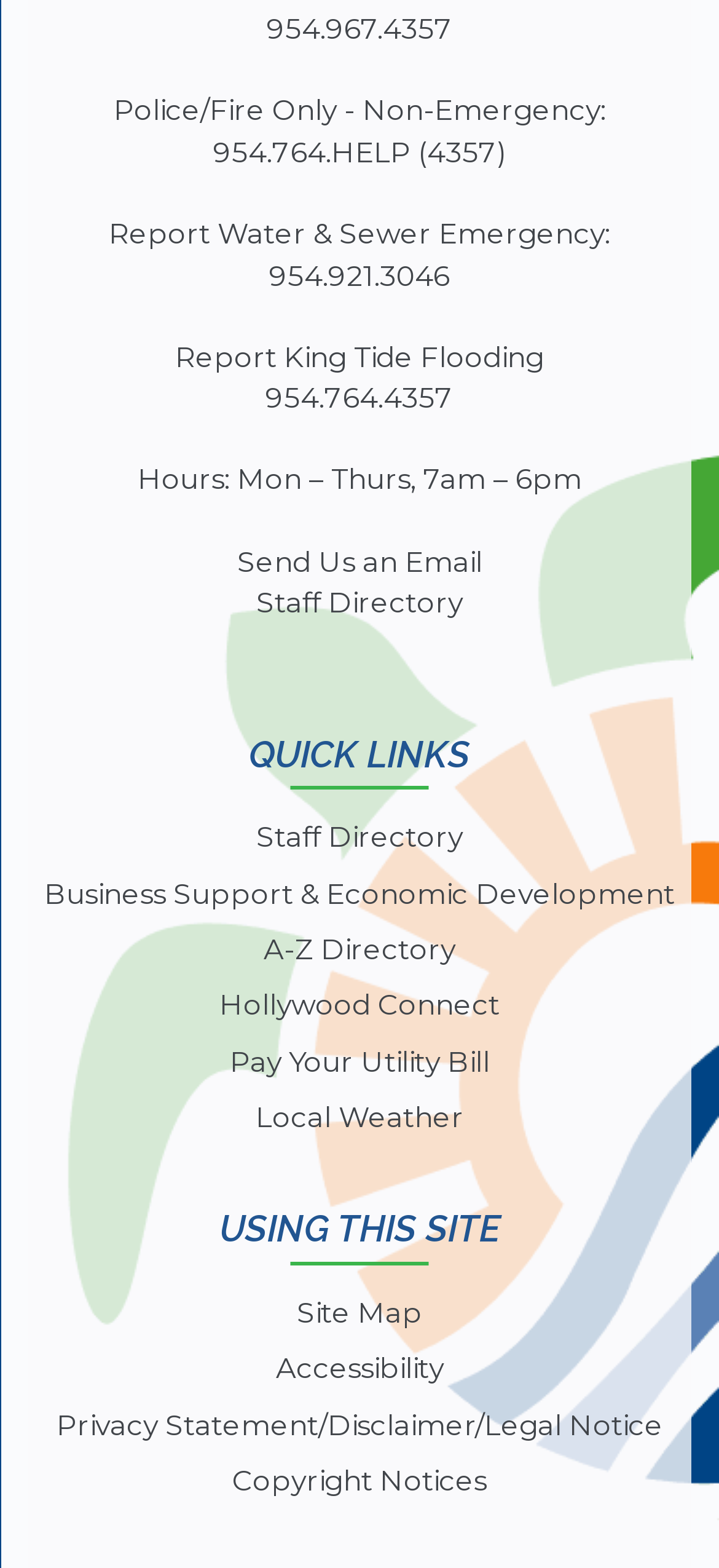What is the phone number for Police/Fire Only - Non-Emergency?
Use the information from the screenshot to give a comprehensive response to the question.

I found the phone number by looking at the StaticText element 'Police/Fire Only - Non-Emergency:' and the adjacent link element with the phone number '954.967.4357'.